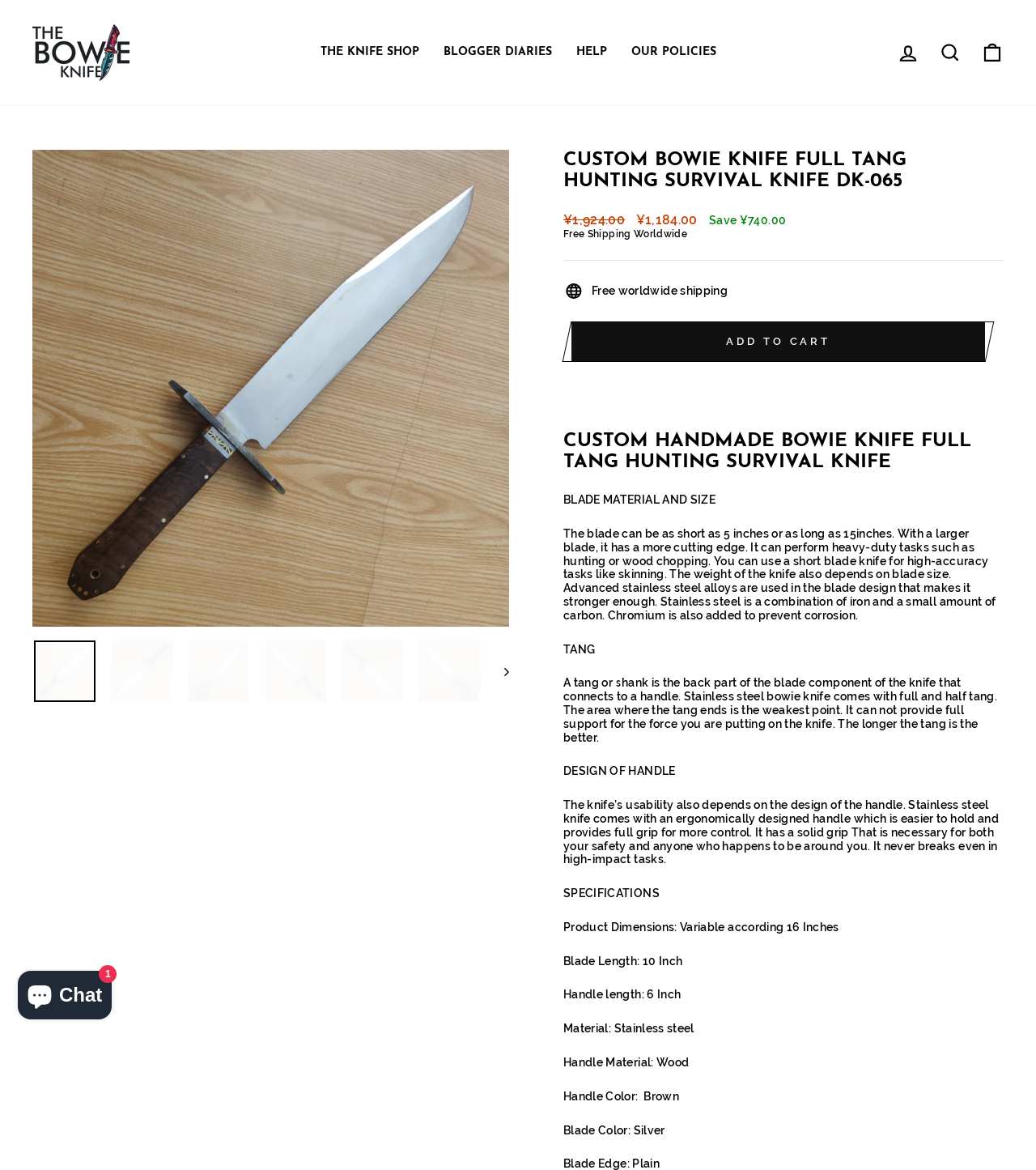Please answer the following question using a single word or phrase: 
What is the material of the knife handle?

Wood